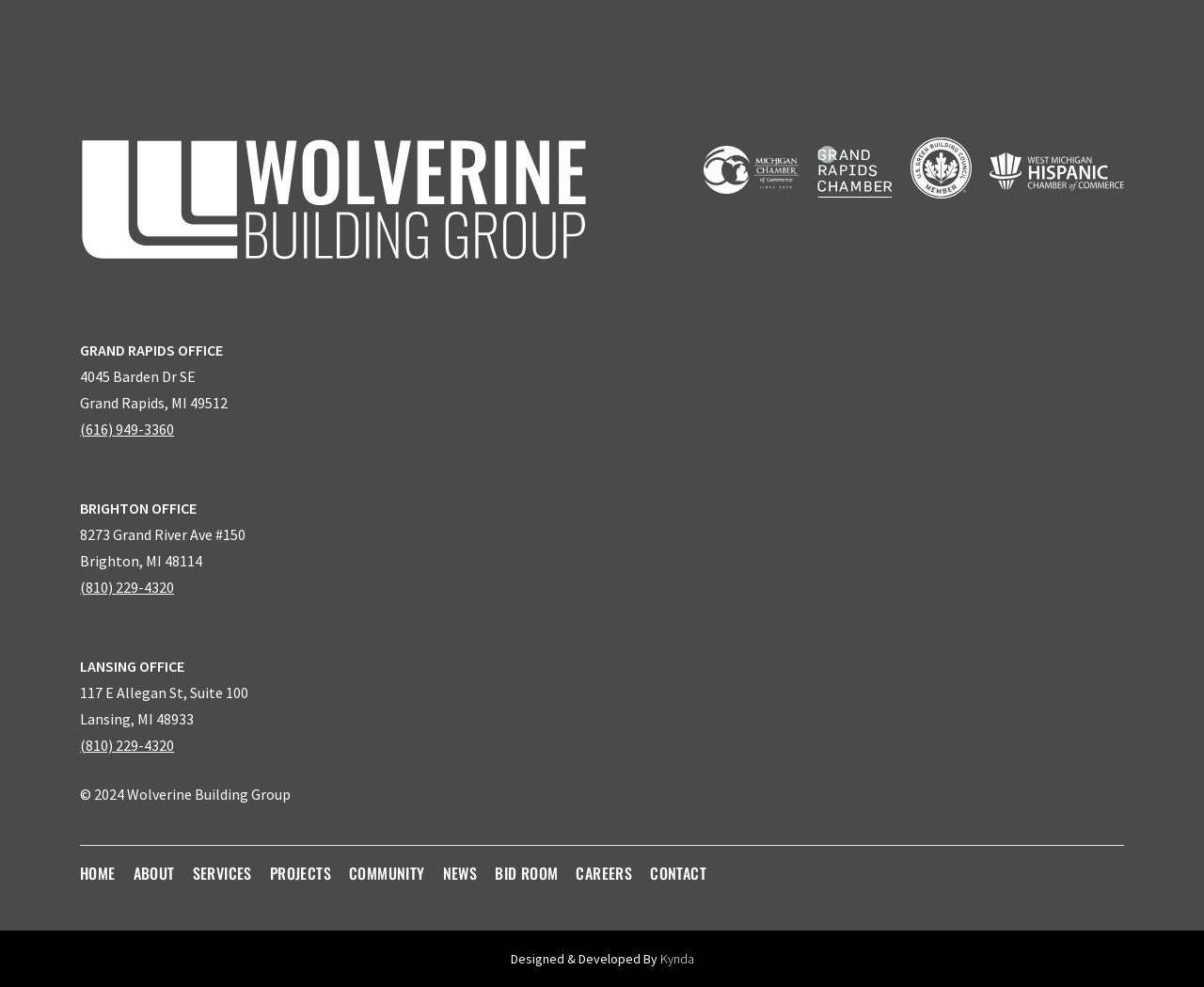Find the bounding box coordinates of the element you need to click on to perform this action: 'View the NEWS section'. The coordinates should be represented by four float values between 0 and 1, in the format [left, top, right, bottom].

[0.368, 0.873, 0.396, 0.896]